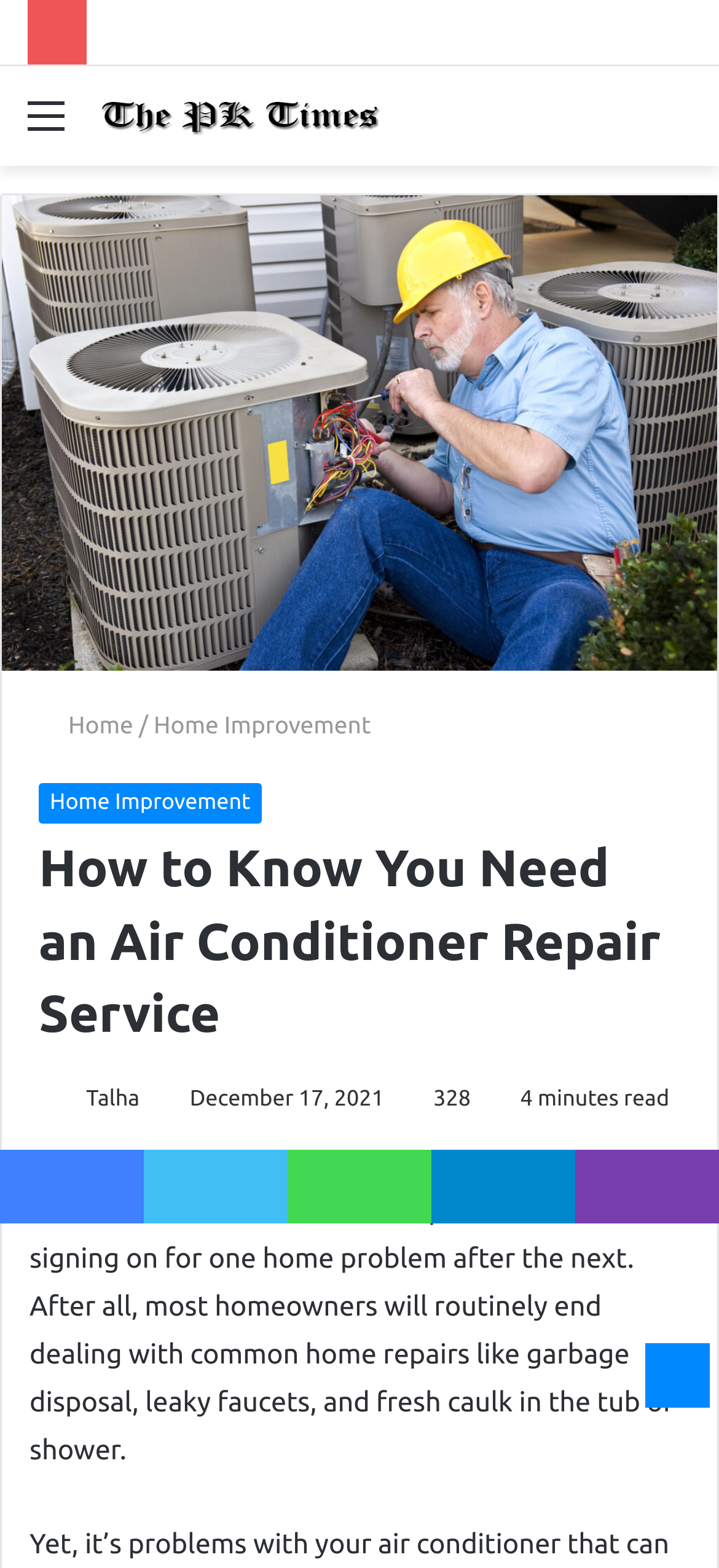Who is the author of the article?
Please describe in detail the information shown in the image to answer the question.

I found the author's name by looking at the link element with the text 'Photo of Talha', which is located near the top of the webpage, indicating it is the author's photo and name.